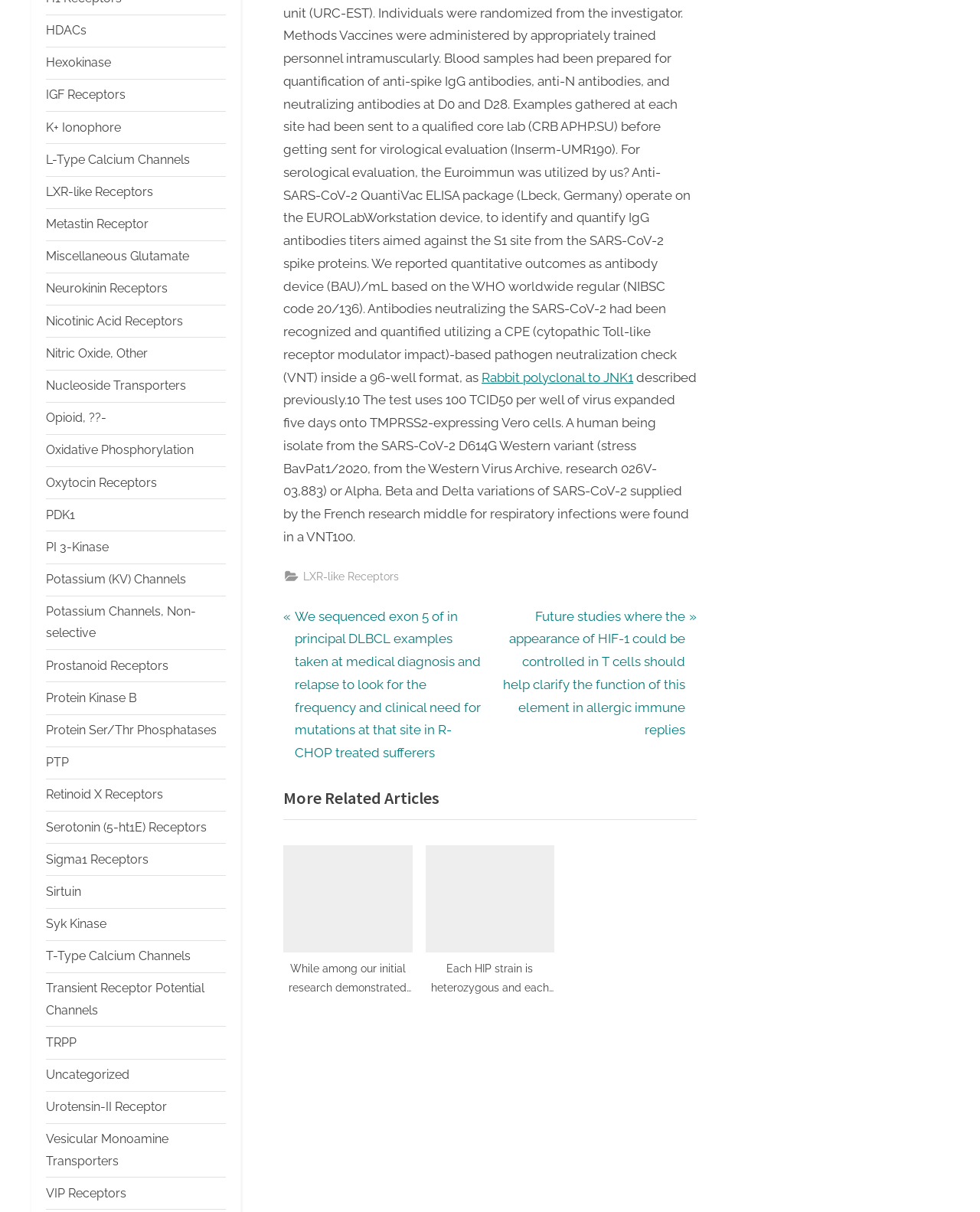Please identify the bounding box coordinates of the area that needs to be clicked to follow this instruction: "Read the 'More Related Articles' section".

[0.289, 0.641, 0.711, 0.677]